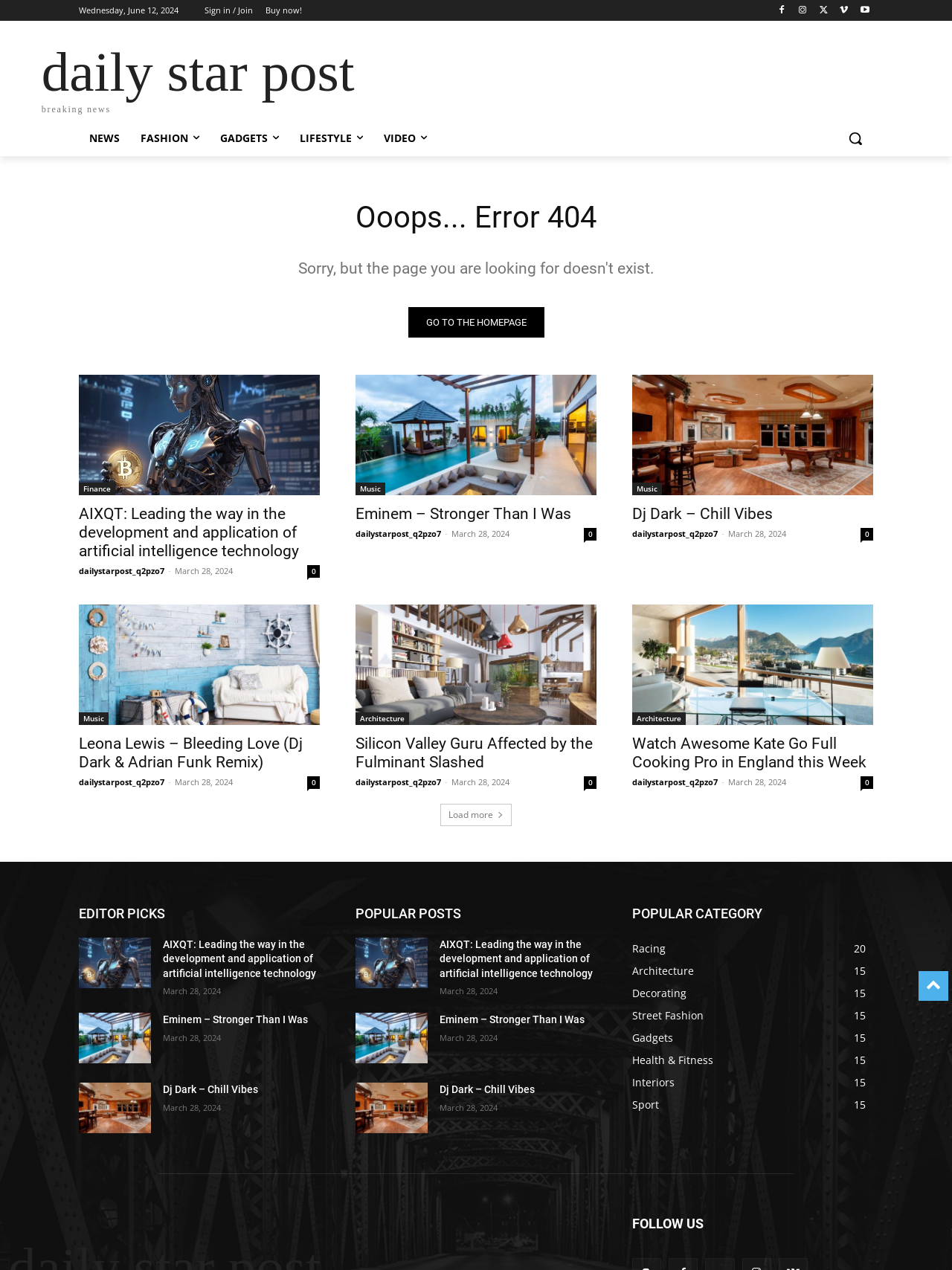What categories are available on the webpage?
Refer to the image and give a detailed answer to the question.

The categories are listed horizontally at the top of the webpage, and they include NEWS, FASHION, GADGETS, LIFESTYLE, and VIDEO, which are likely links to different sections of the website.